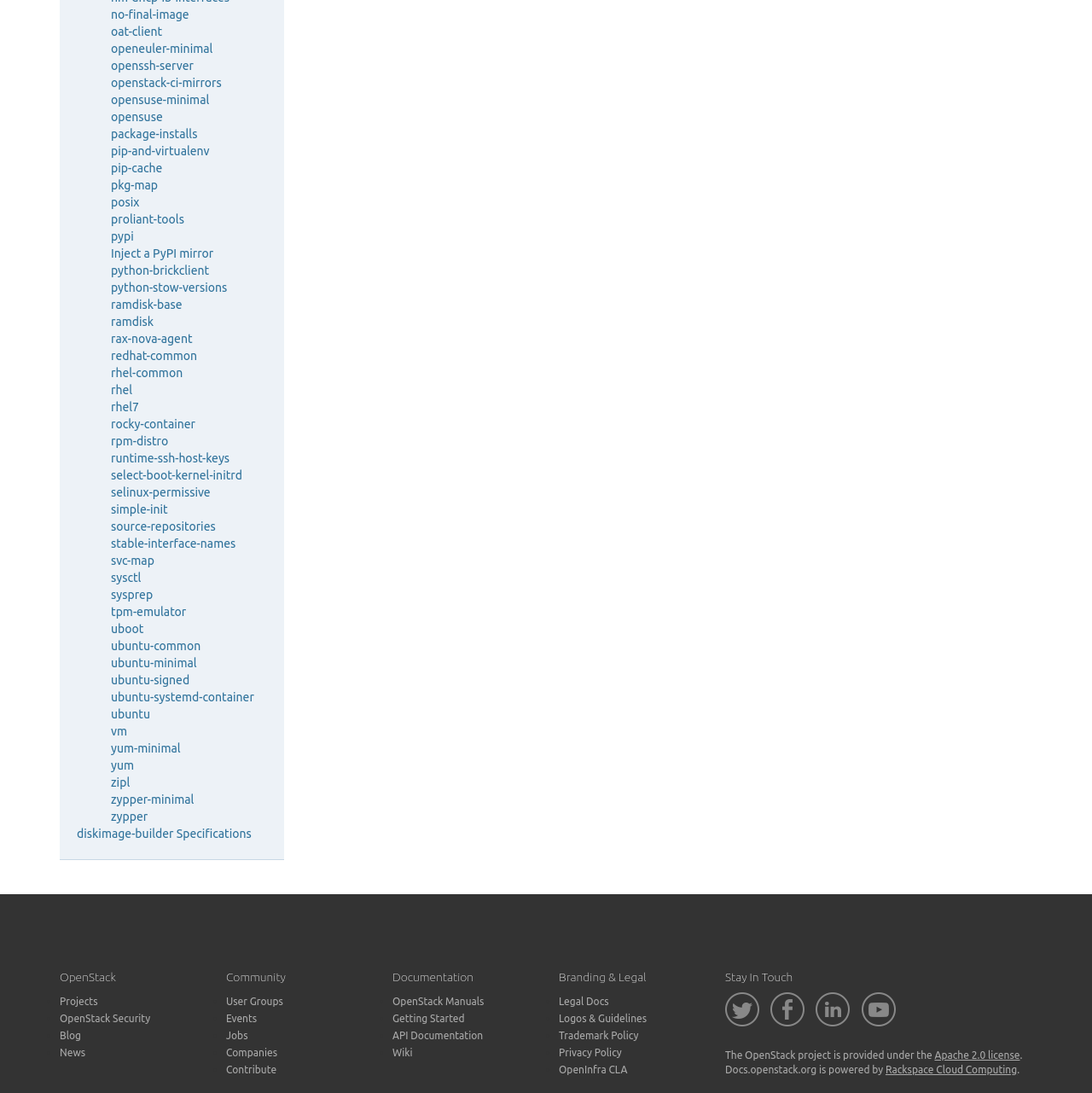How many headings are on the webpage?
Use the screenshot to answer the question with a single word or phrase.

4